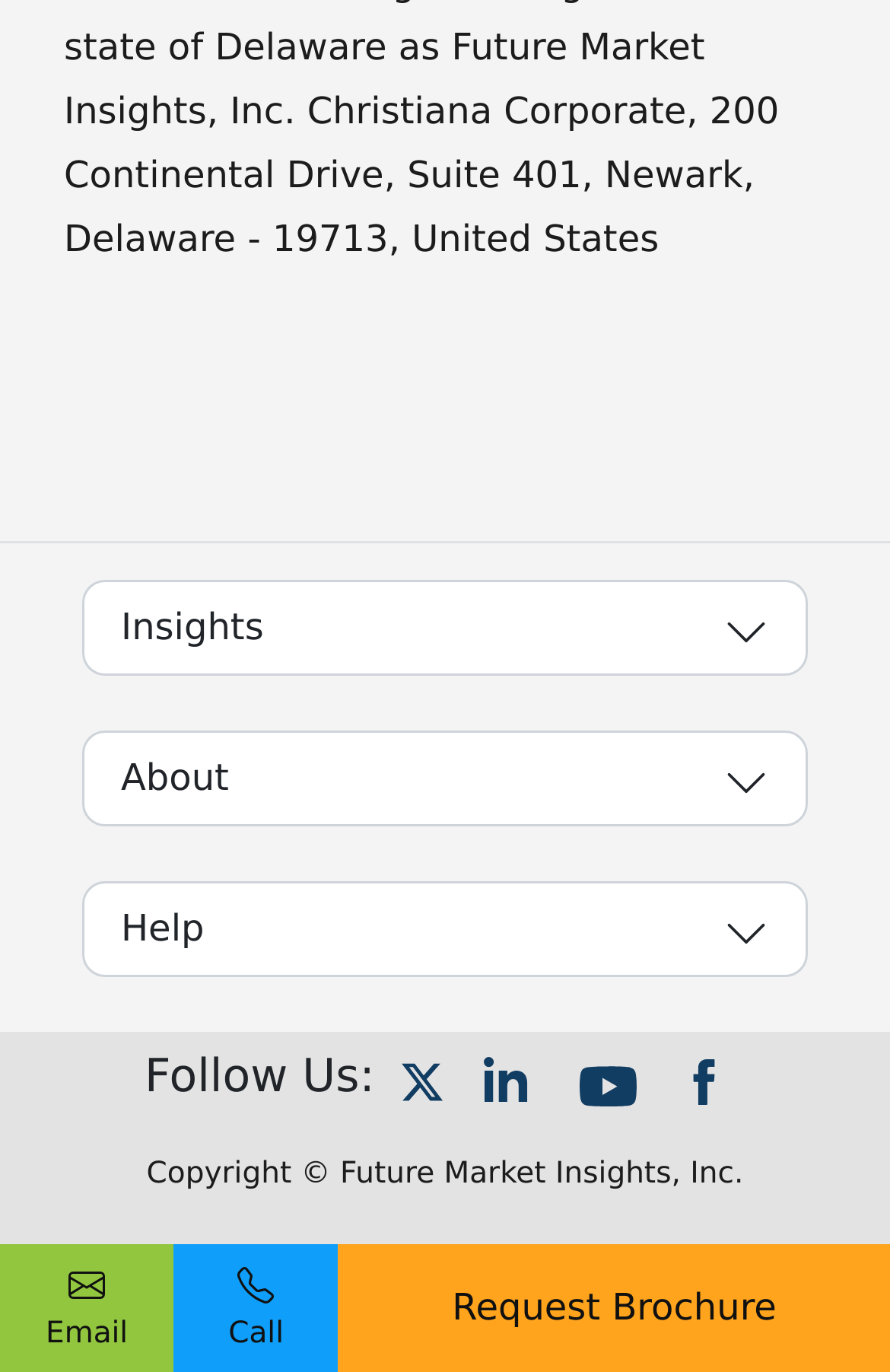Please identify the bounding box coordinates of the element I need to click to follow this instruction: "Click the Insights button".

[0.092, 0.423, 0.908, 0.493]